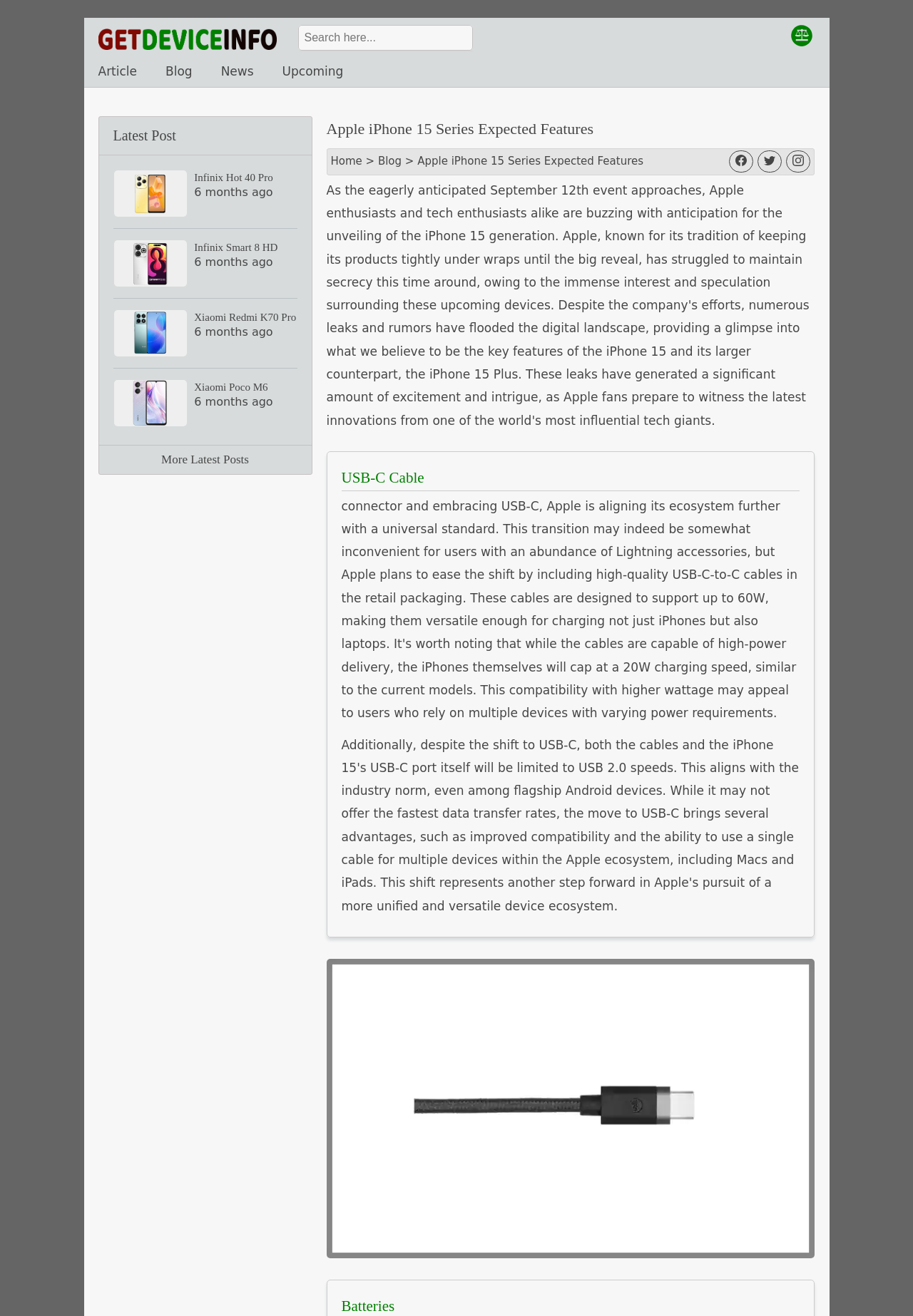Show the bounding box coordinates of the region that should be clicked to follow the instruction: "Compare devices."

[0.863, 0.019, 0.893, 0.037]